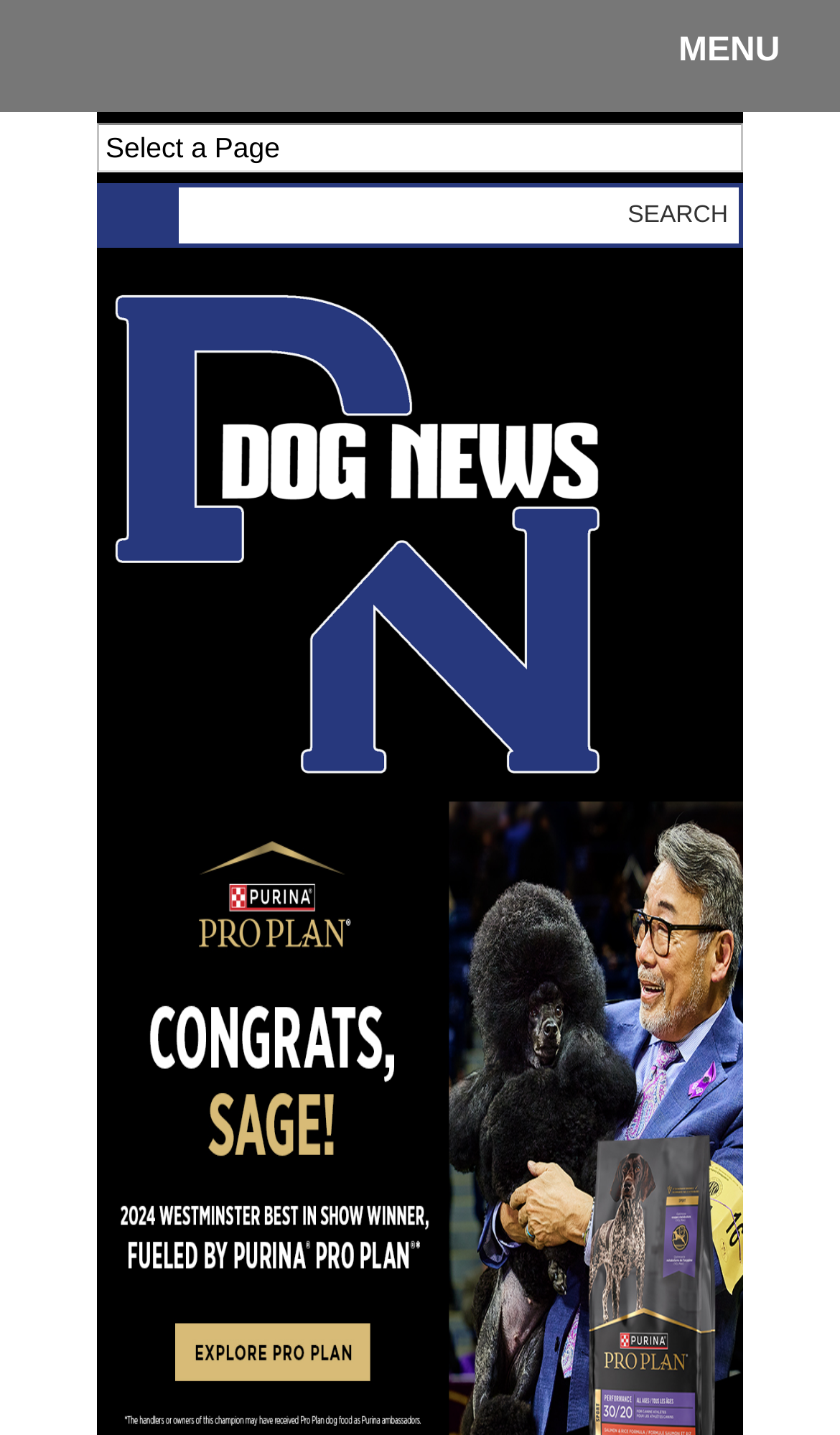Provide the bounding box for the UI element matching this description: "name="op" value="Search"".

[0.734, 0.132, 0.879, 0.169]